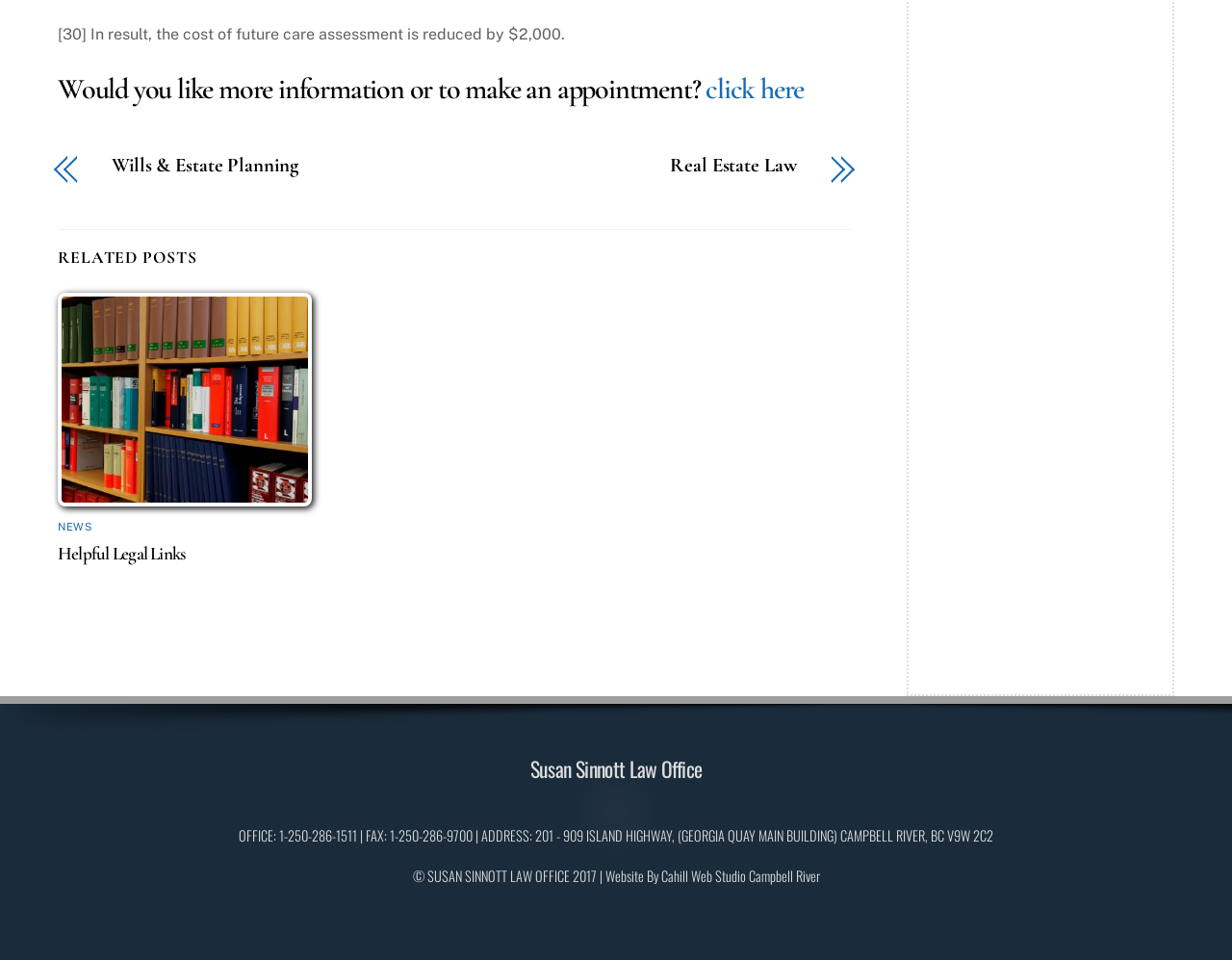Pinpoint the bounding box coordinates of the clickable area necessary to execute the following instruction: "Contact Susan Sinnott Law Office". The coordinates should be given as four float numbers between 0 and 1, namely [left, top, right, bottom].

[0.43, 0.784, 0.57, 0.816]